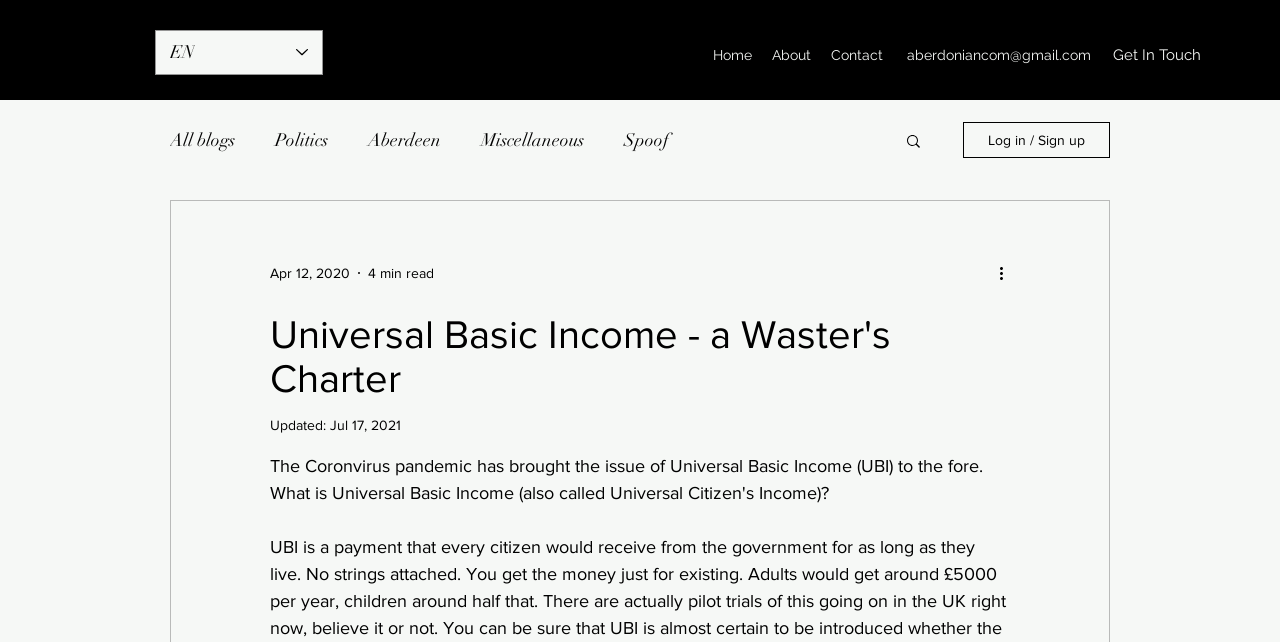Refer to the screenshot and answer the following question in detail:
How many blog categories are there?

I found the navigation element 'blog' which contains 5 links: 'All blogs', 'Politics', 'Aberdeen', 'Miscellaneous', and 'Spoof'. These are the blog categories.